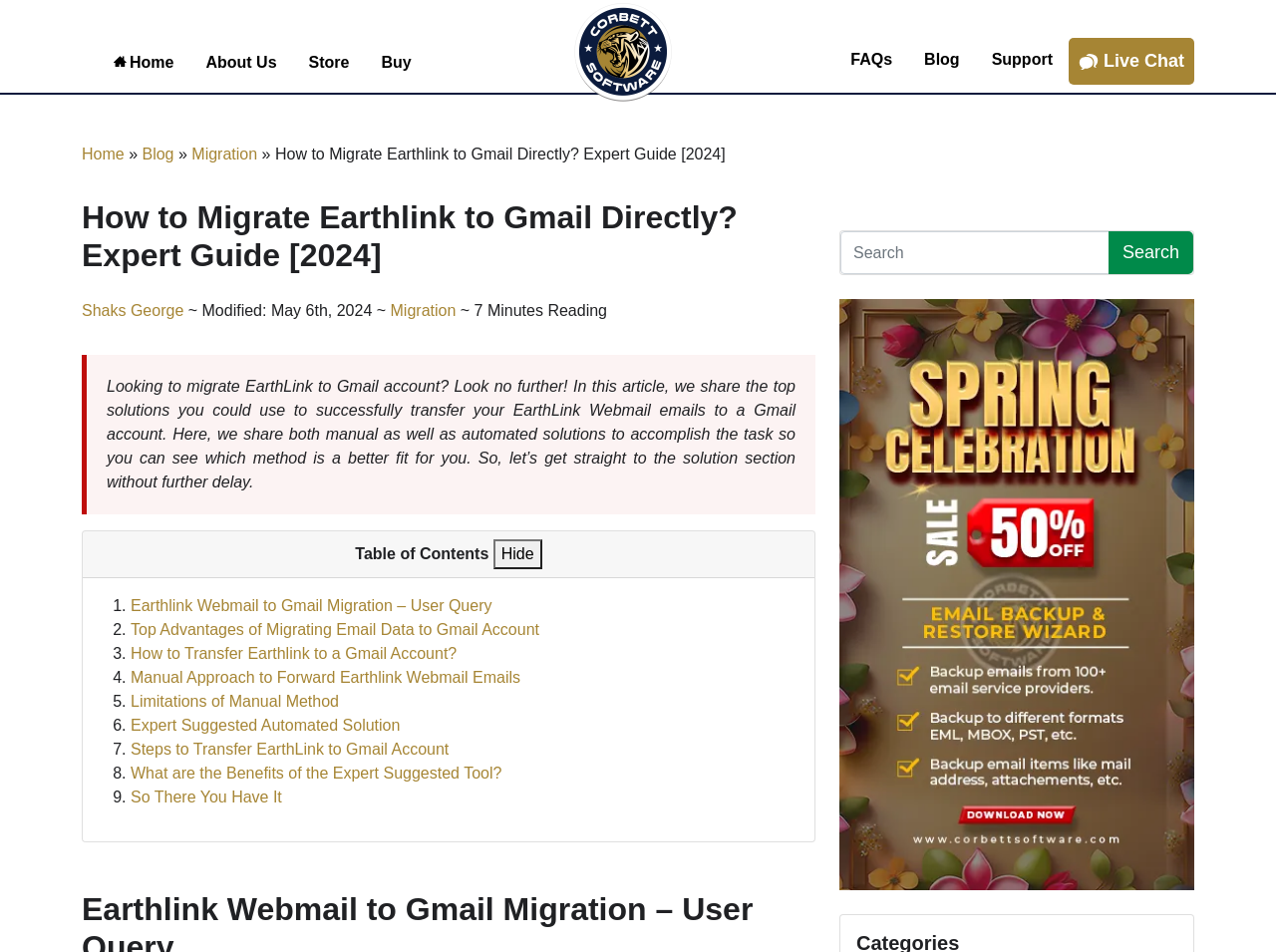Predict the bounding box coordinates of the area that should be clicked to accomplish the following instruction: "Check the 'Table of Contents'". The bounding box coordinates should consist of four float numbers between 0 and 1, i.e., [left, top, right, bottom].

[0.278, 0.573, 0.387, 0.59]